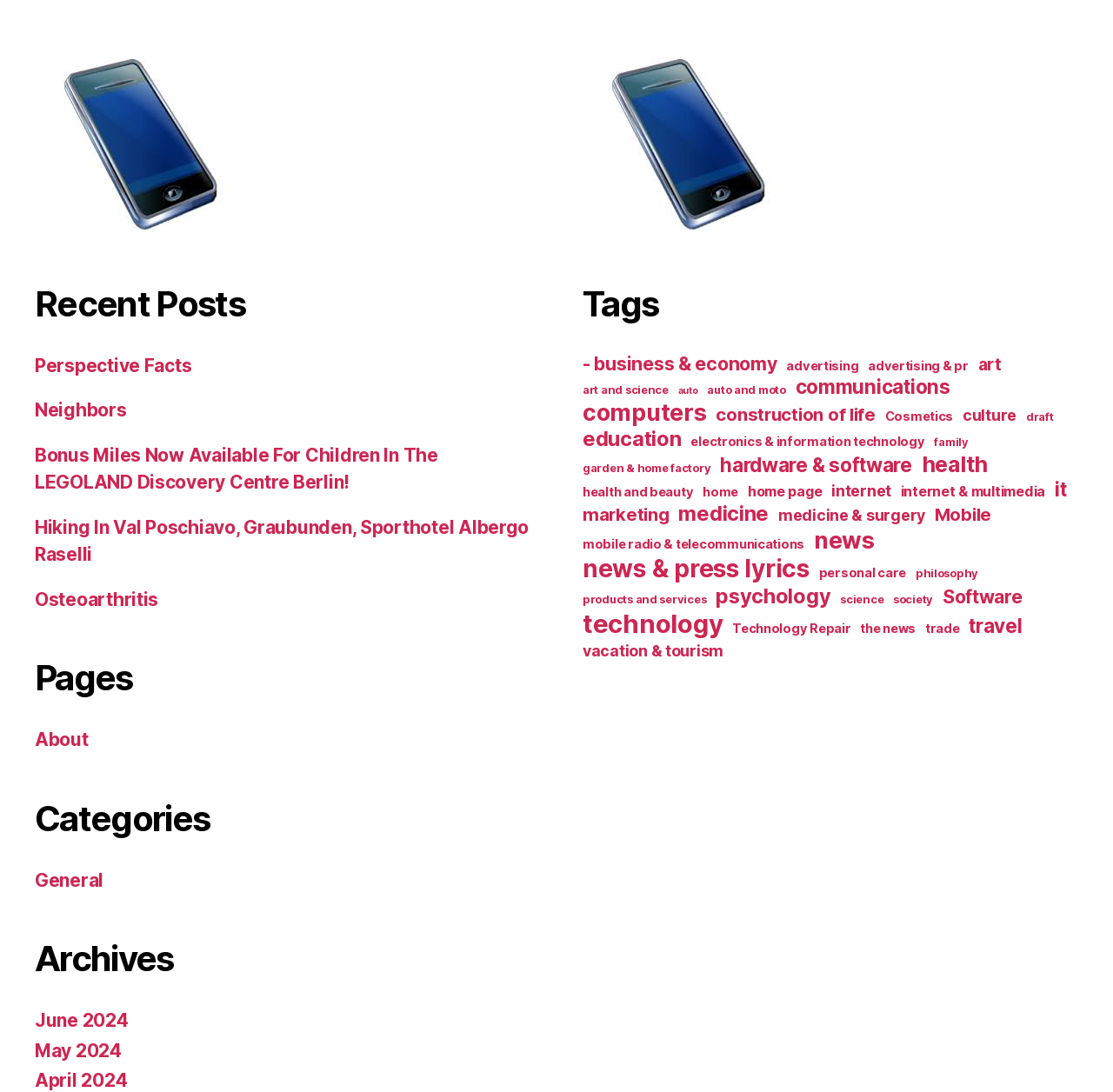Please identify the bounding box coordinates of the region to click in order to complete the given instruction: "Read the 'June 2024' archive". The coordinates should be four float numbers between 0 and 1, i.e., [left, top, right, bottom].

[0.031, 0.924, 0.115, 0.944]